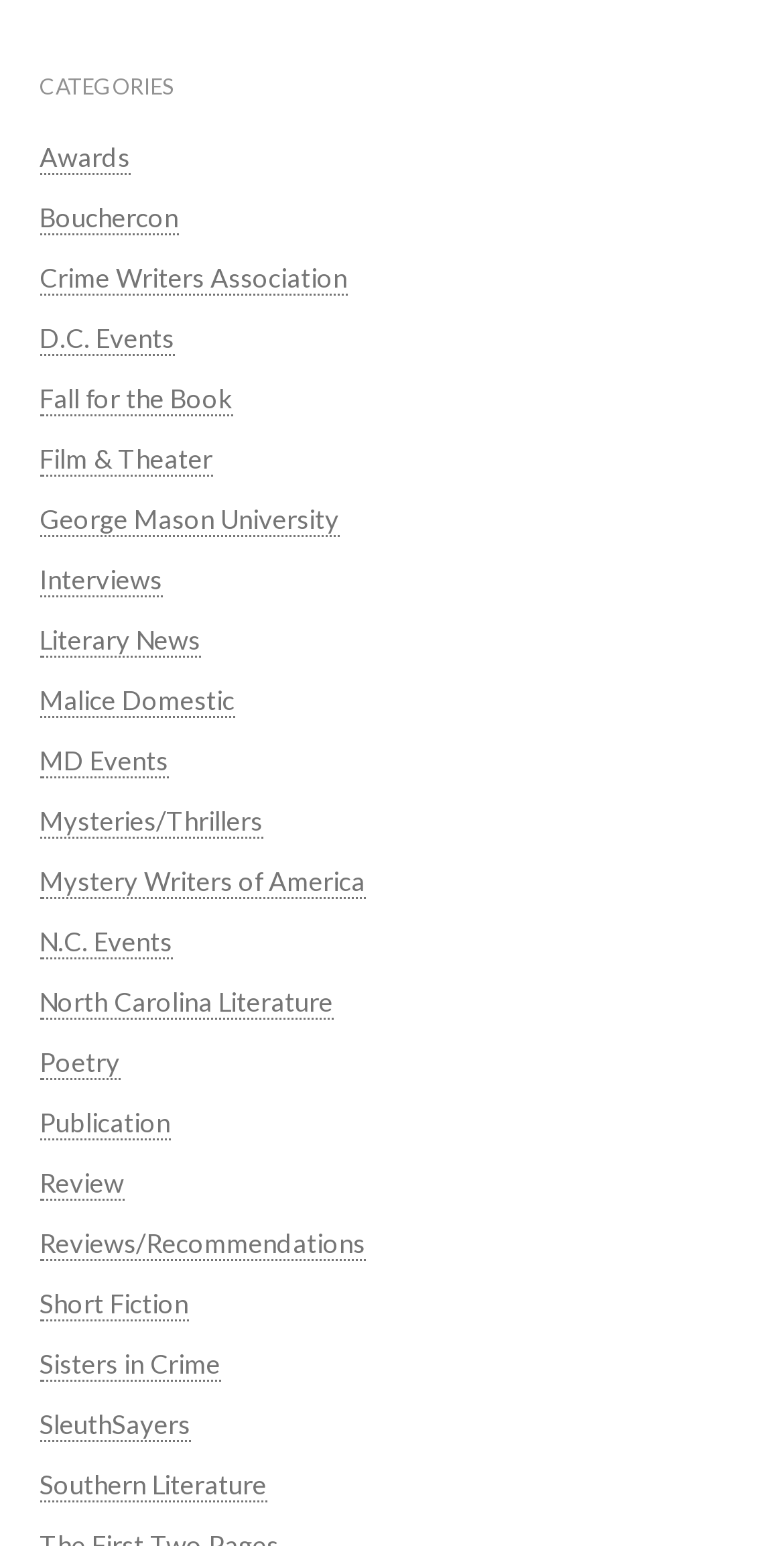Predict the bounding box coordinates of the UI element that matches this description: "Malice Domestic". The coordinates should be in the format [left, top, right, bottom] with each value between 0 and 1.

[0.05, 0.442, 0.299, 0.464]